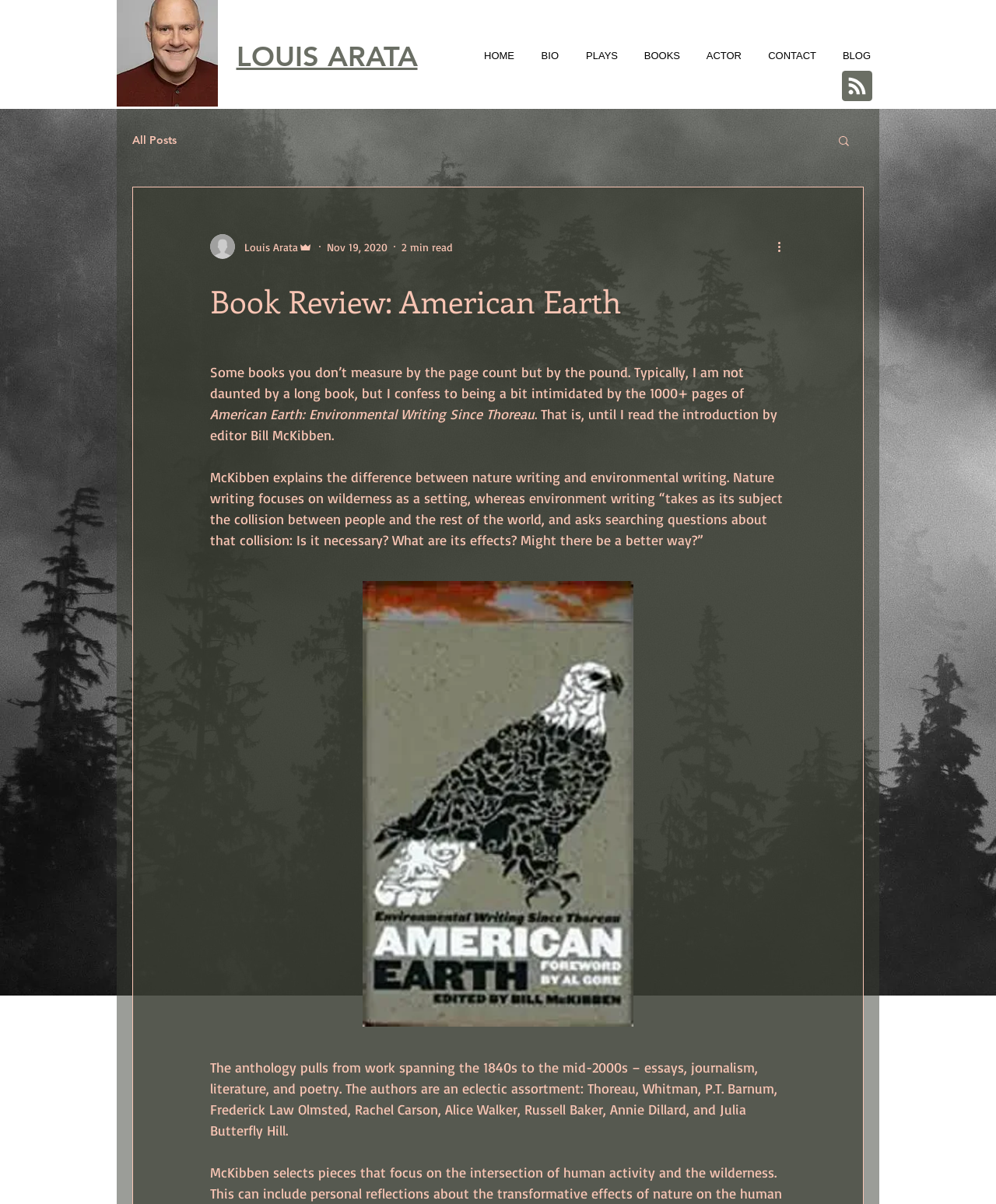Identify the bounding box coordinates of the clickable region to carry out the given instruction: "Read more about the book review".

[0.364, 0.483, 0.636, 0.853]